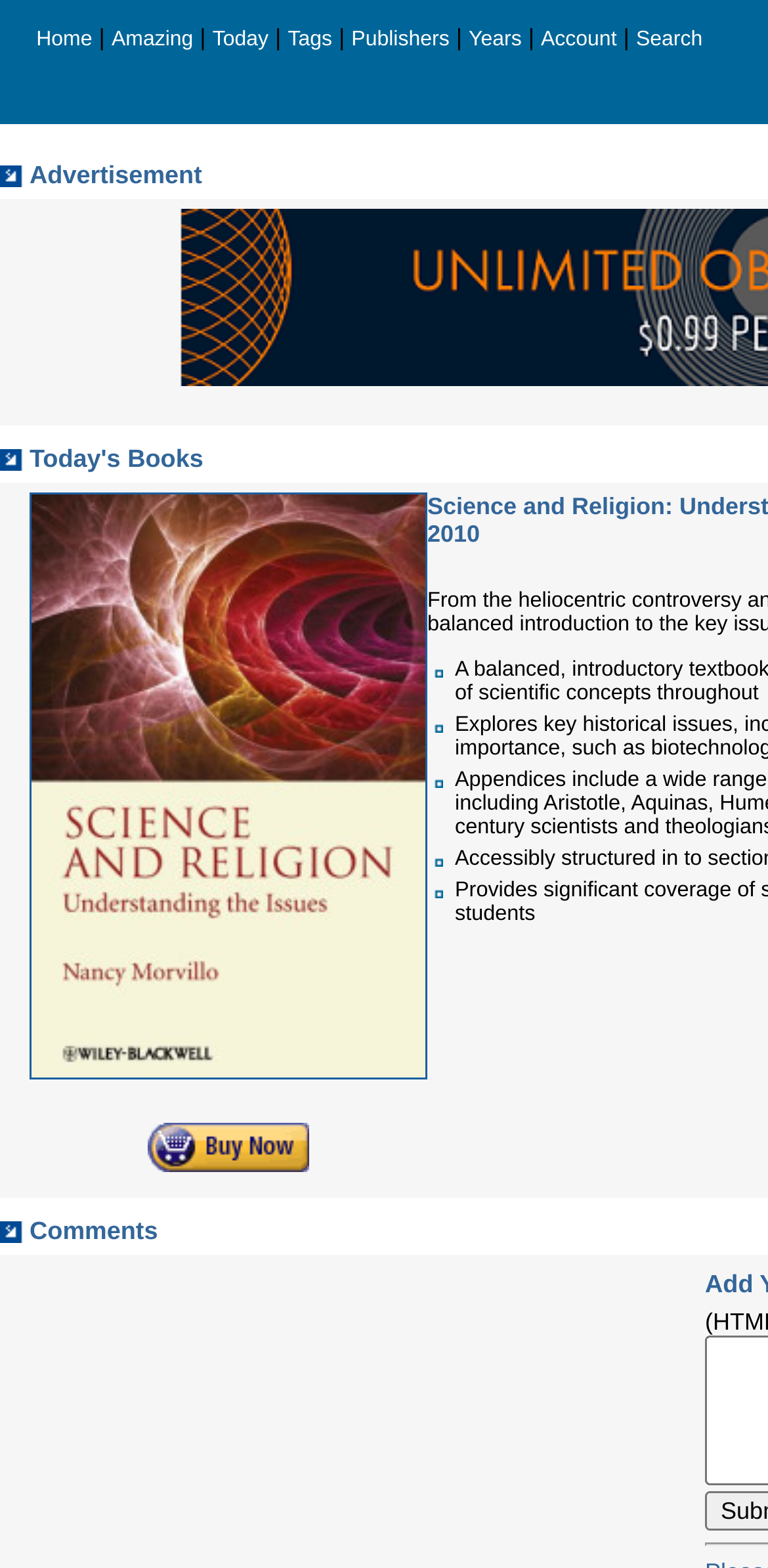Can you determine the bounding box coordinates of the area that needs to be clicked to fulfill the following instruction: "read the article about Shutdown: A Dystopian Co-op Shooter with Blockchain Integration"?

None